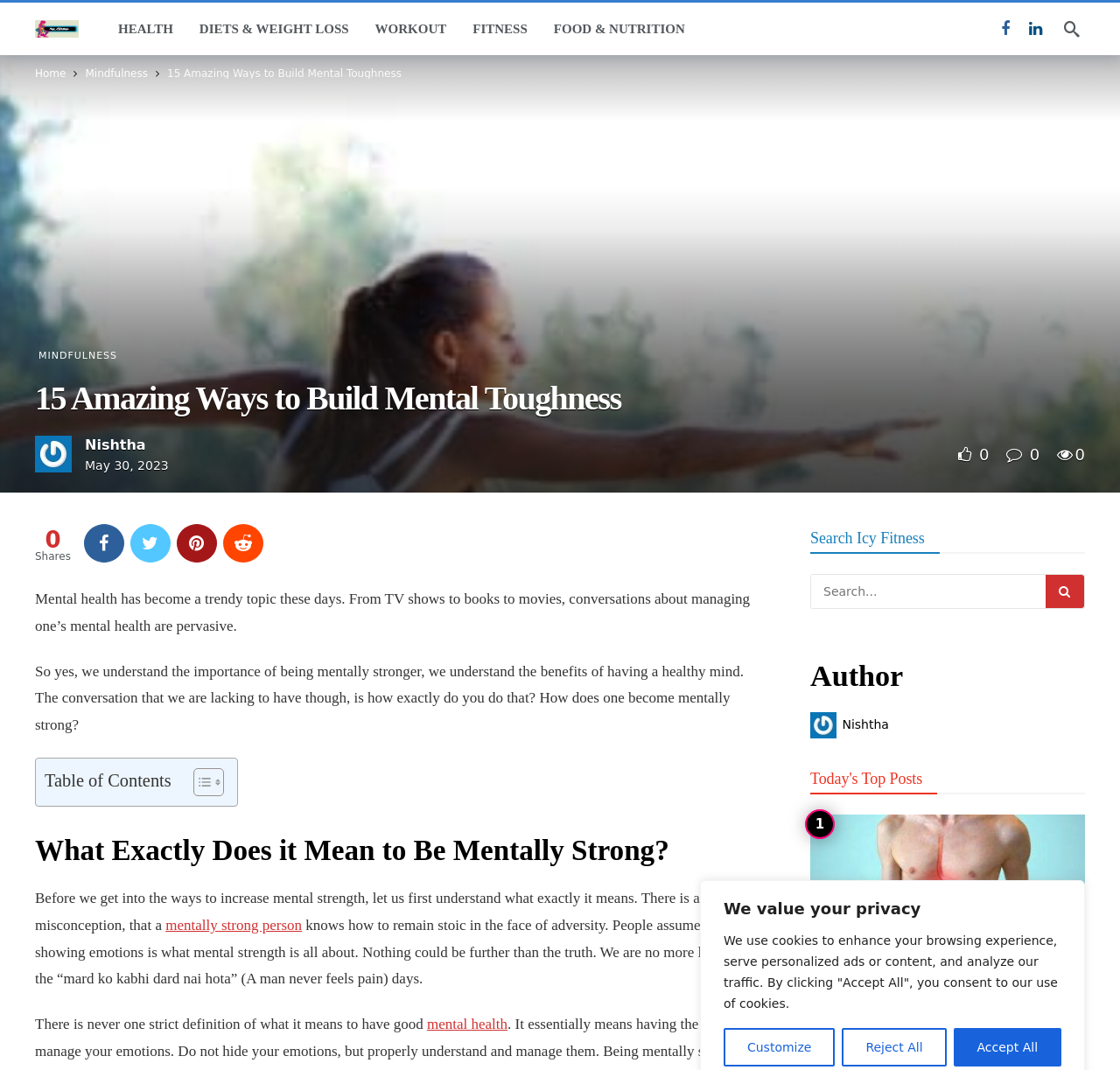Locate the bounding box coordinates of the clickable region necessary to complete the following instruction: "Visit the author's page". Provide the coordinates in the format of four float numbers between 0 and 1, i.e., [left, top, right, bottom].

[0.752, 0.671, 0.794, 0.684]